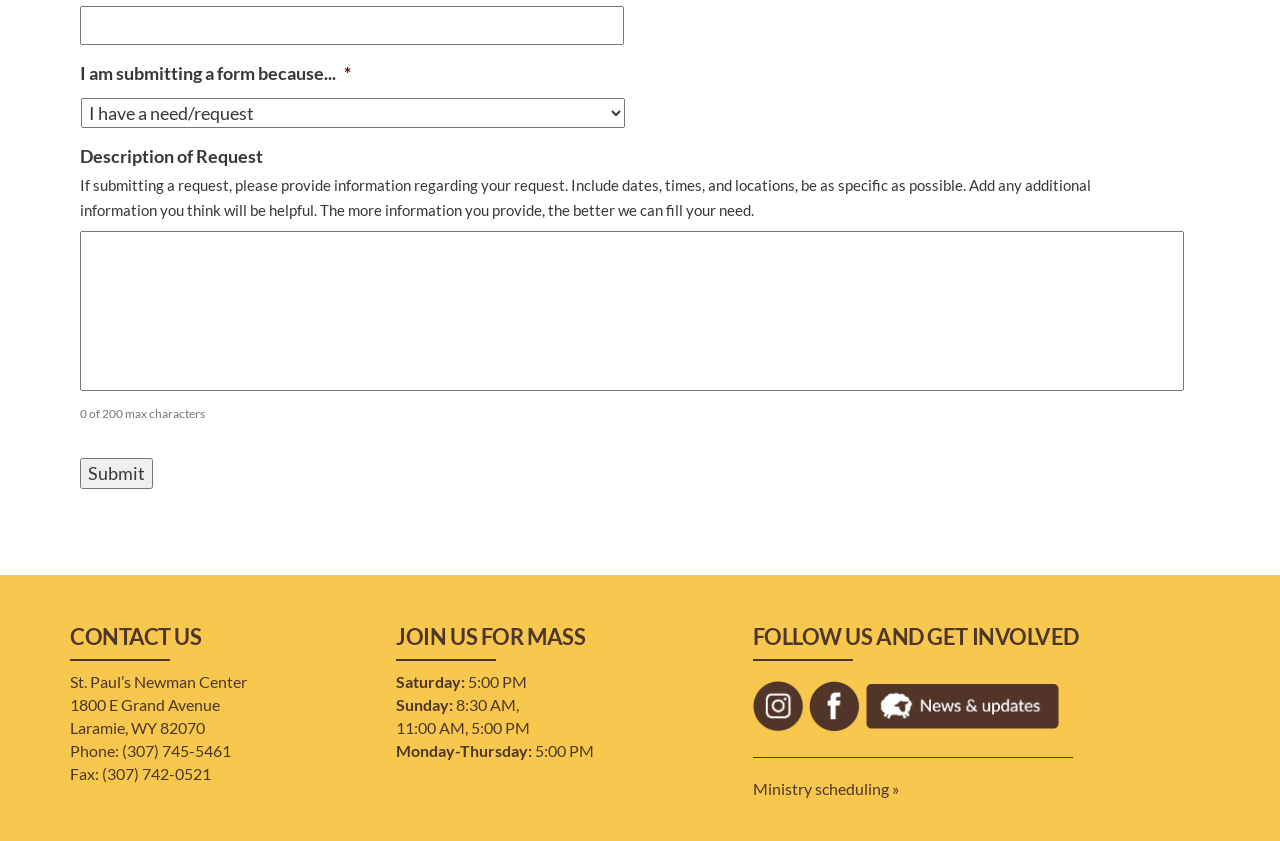Locate the UI element described as follows: "value="Submit"". Return the bounding box coordinates as four float numbers between 0 and 1 in the order [left, top, right, bottom].

[0.062, 0.545, 0.12, 0.582]